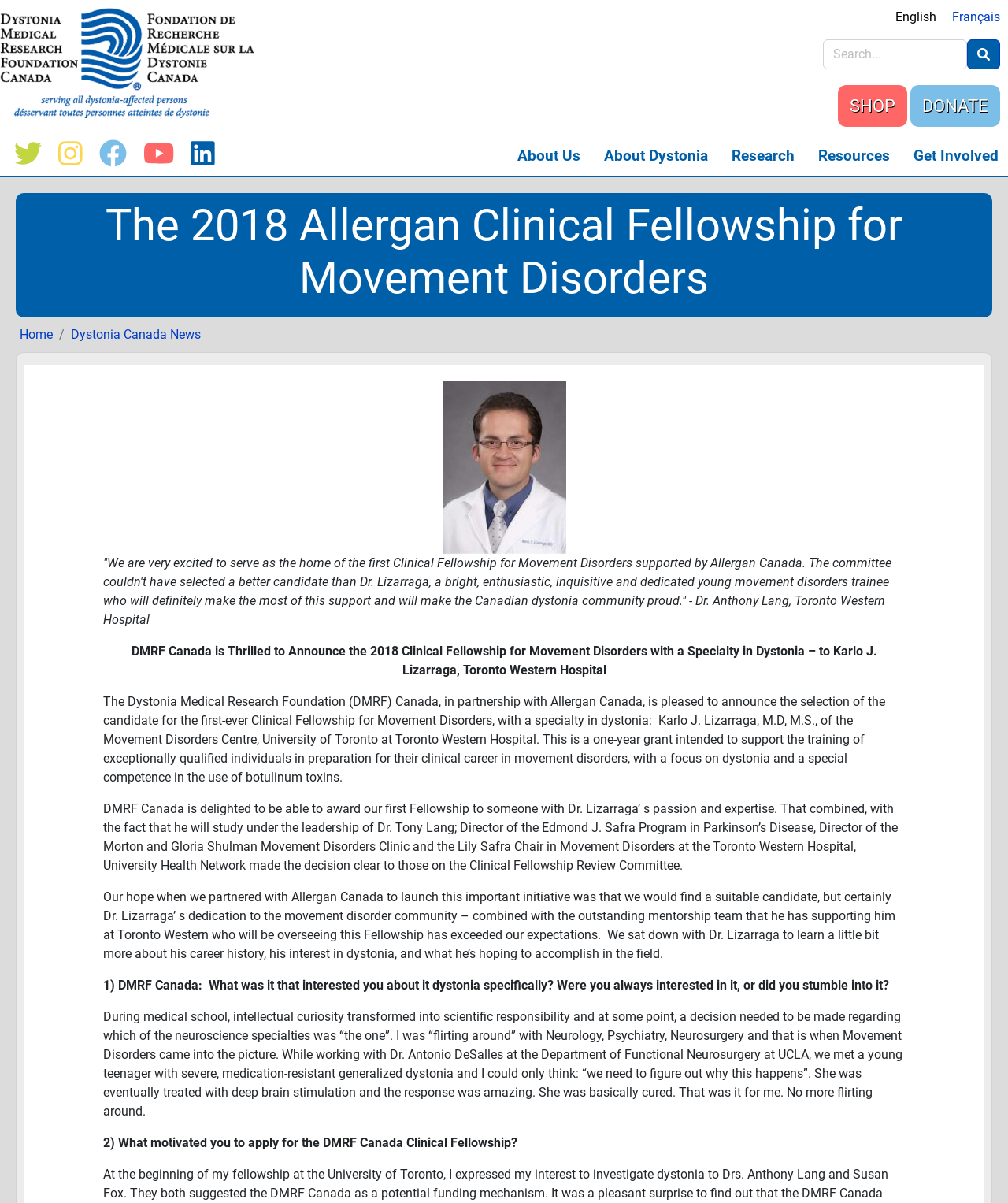Kindly determine the bounding box coordinates for the clickable area to achieve the given instruction: "Search for something".

[0.816, 0.033, 1.0, 0.058]